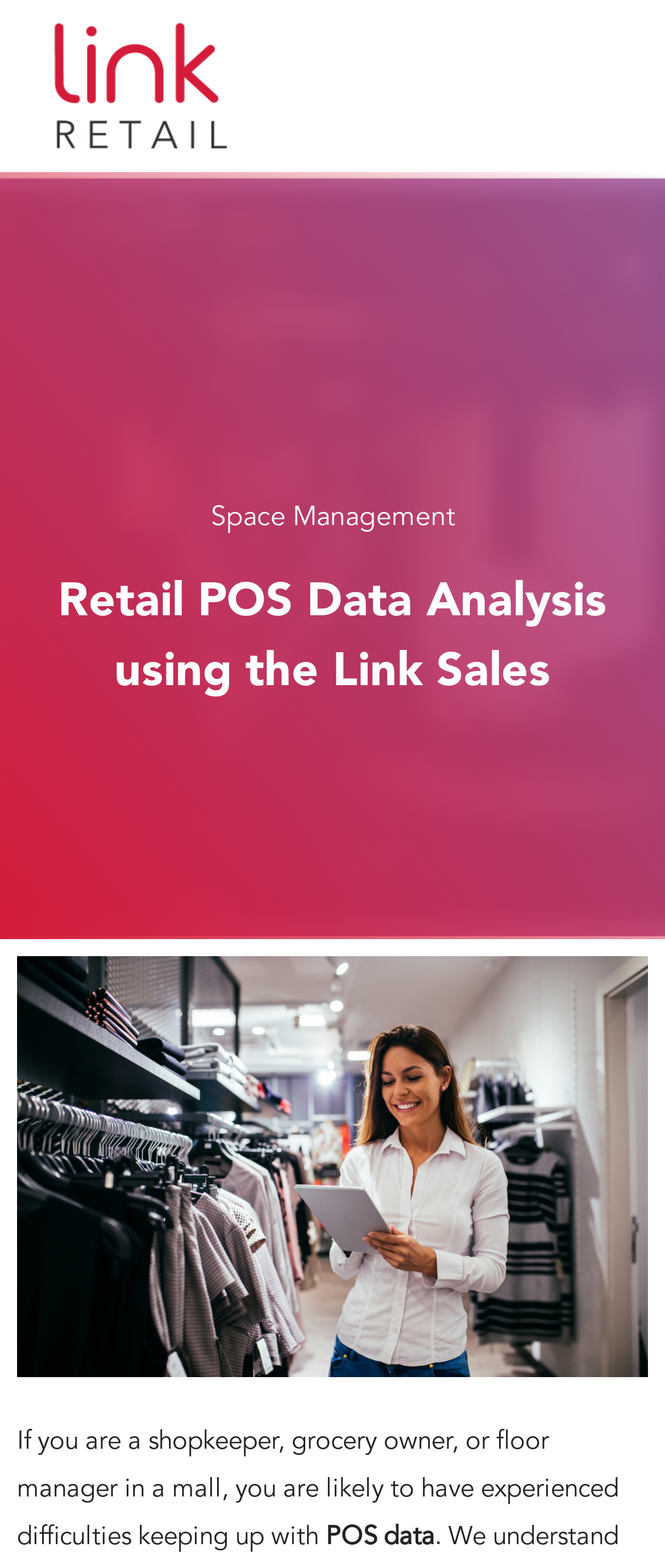What is the difficulty experienced by shopkeepers?
Give a detailed explanation using the information visible in the image.

According to the static text on the webpage, shopkeepers, grocery owners, or floor managers in a mall are likely to have experienced difficulties keeping up with POS data.